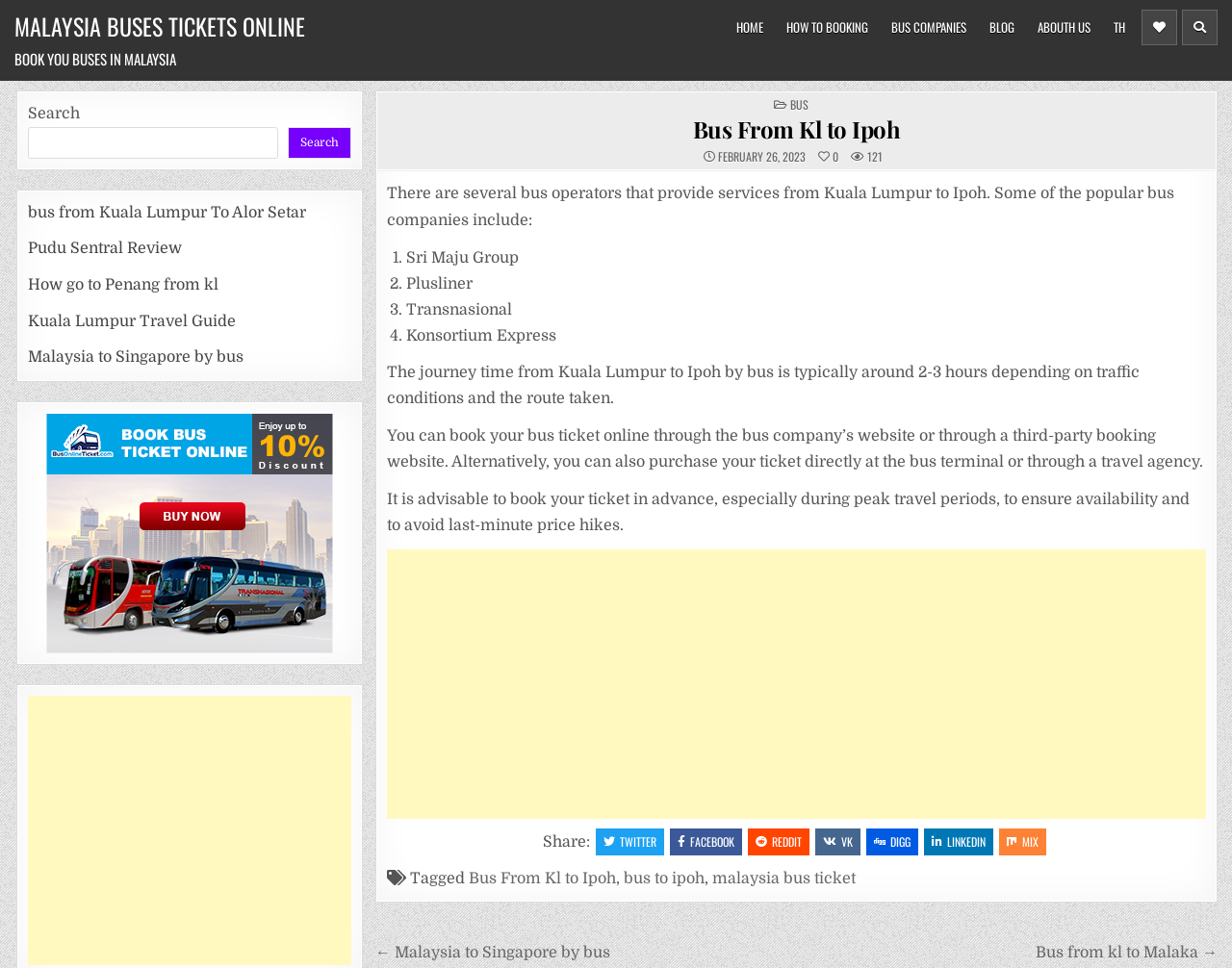What is the journey time from Kuala Lumpur to Ipoh by bus?
Refer to the image and provide a concise answer in one word or phrase.

2-3 hours